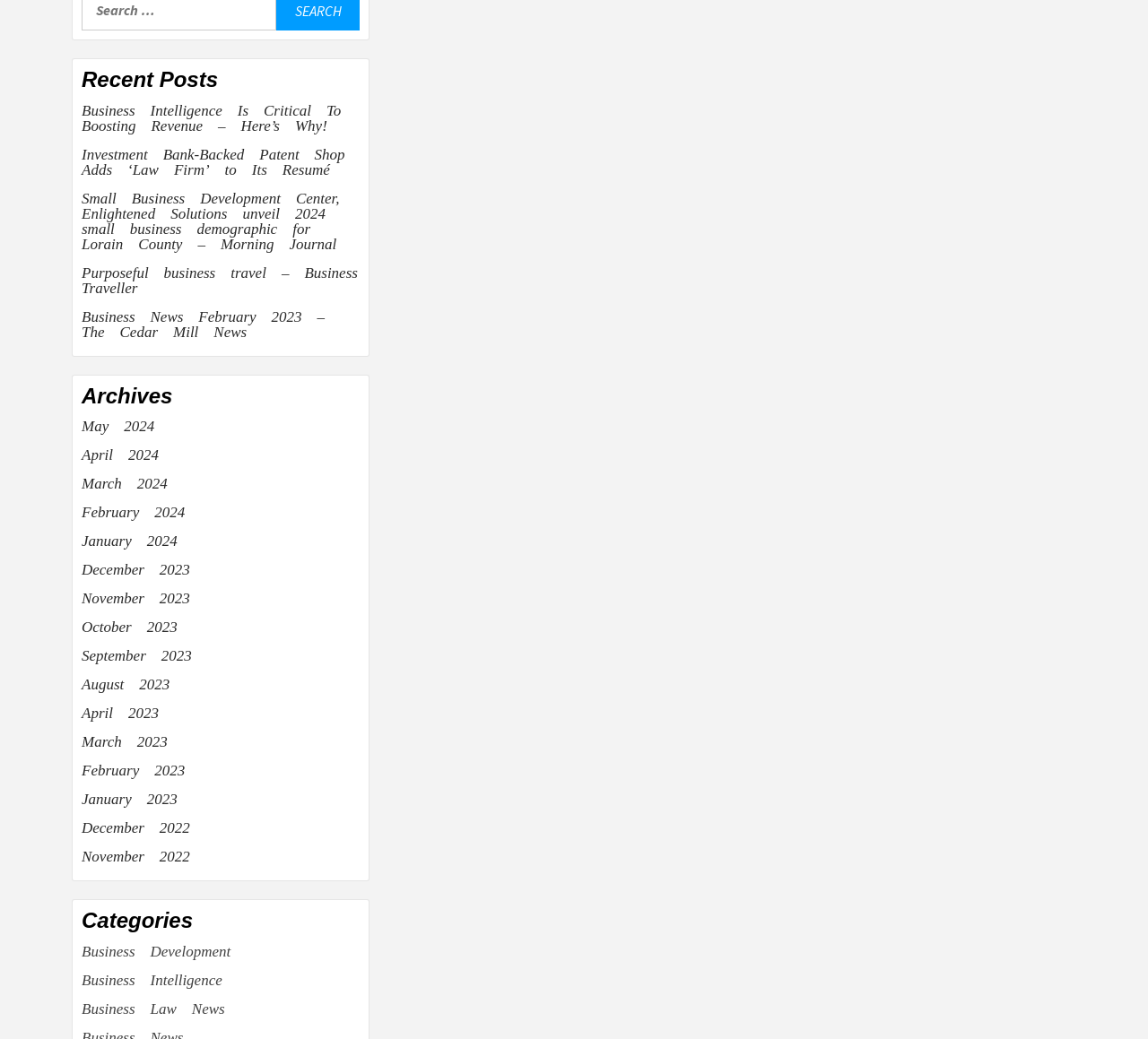How many categories are listed? Refer to the image and provide a one-word or short phrase answer.

3